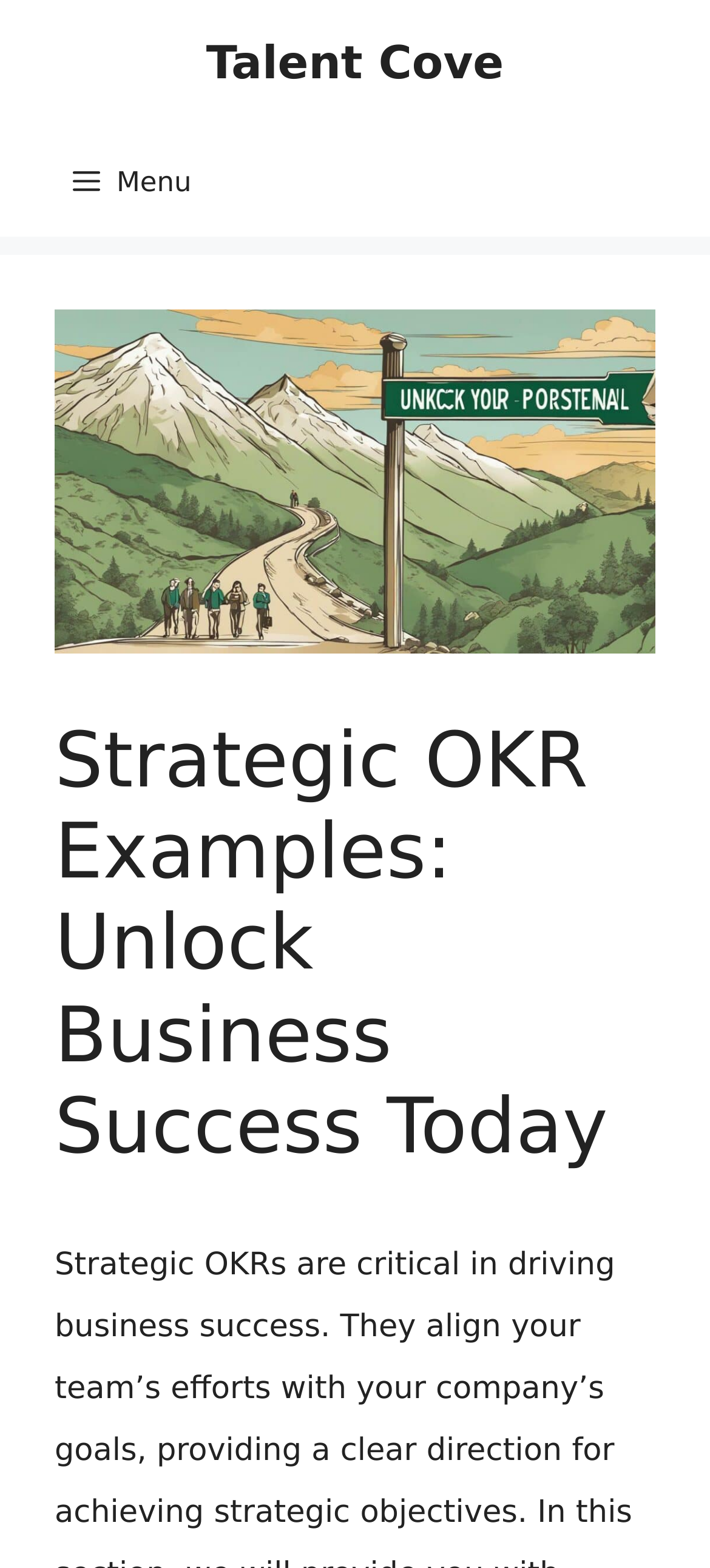Based on the element description "Menu", predict the bounding box coordinates of the UI element.

[0.051, 0.081, 0.321, 0.151]